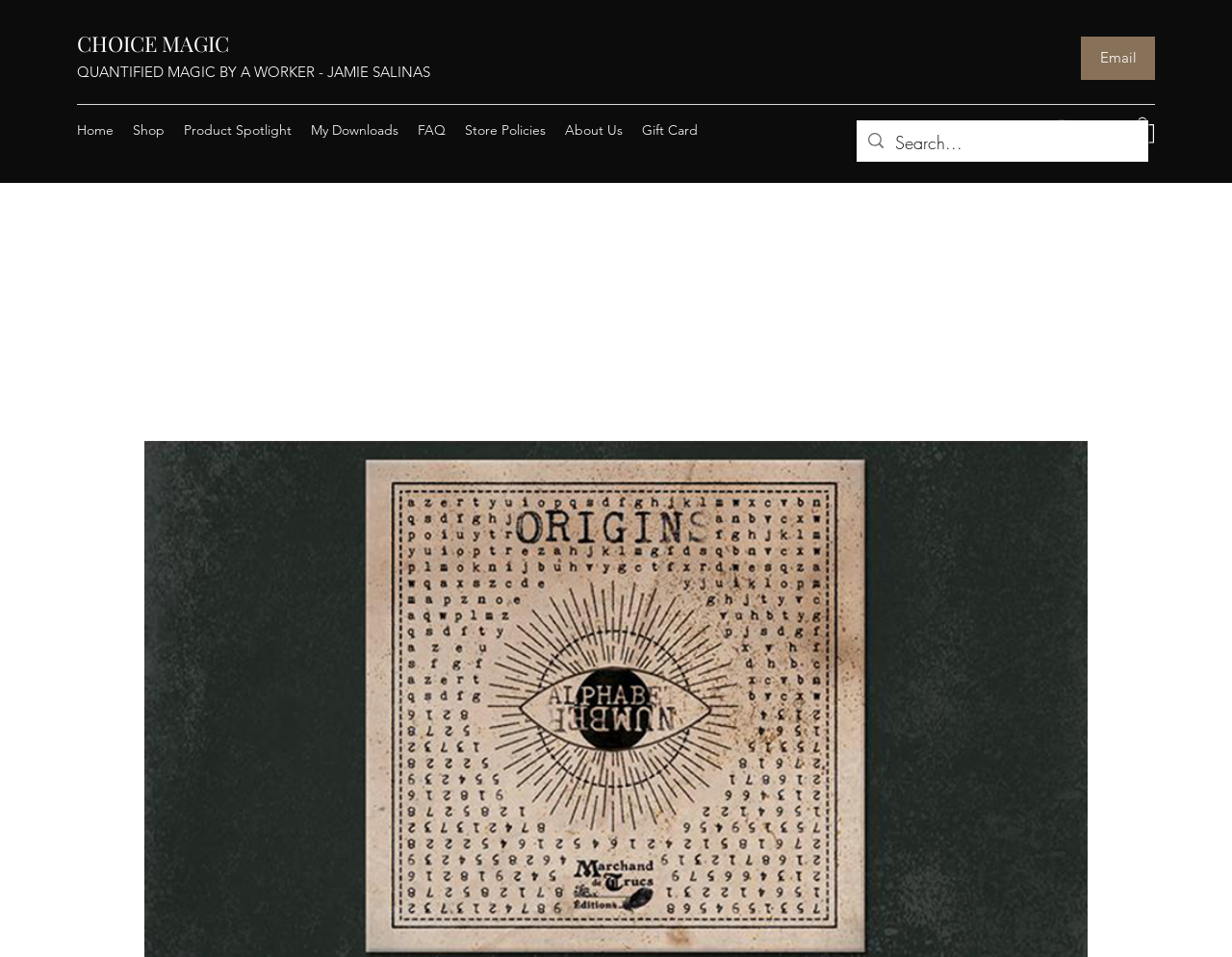Provide a short, one-word or phrase answer to the question below:
What is the text above the 'CHOICE MAGIC' link?

QUANTIFIED MAGIC BY A WORKER - JAMIE SALINAS